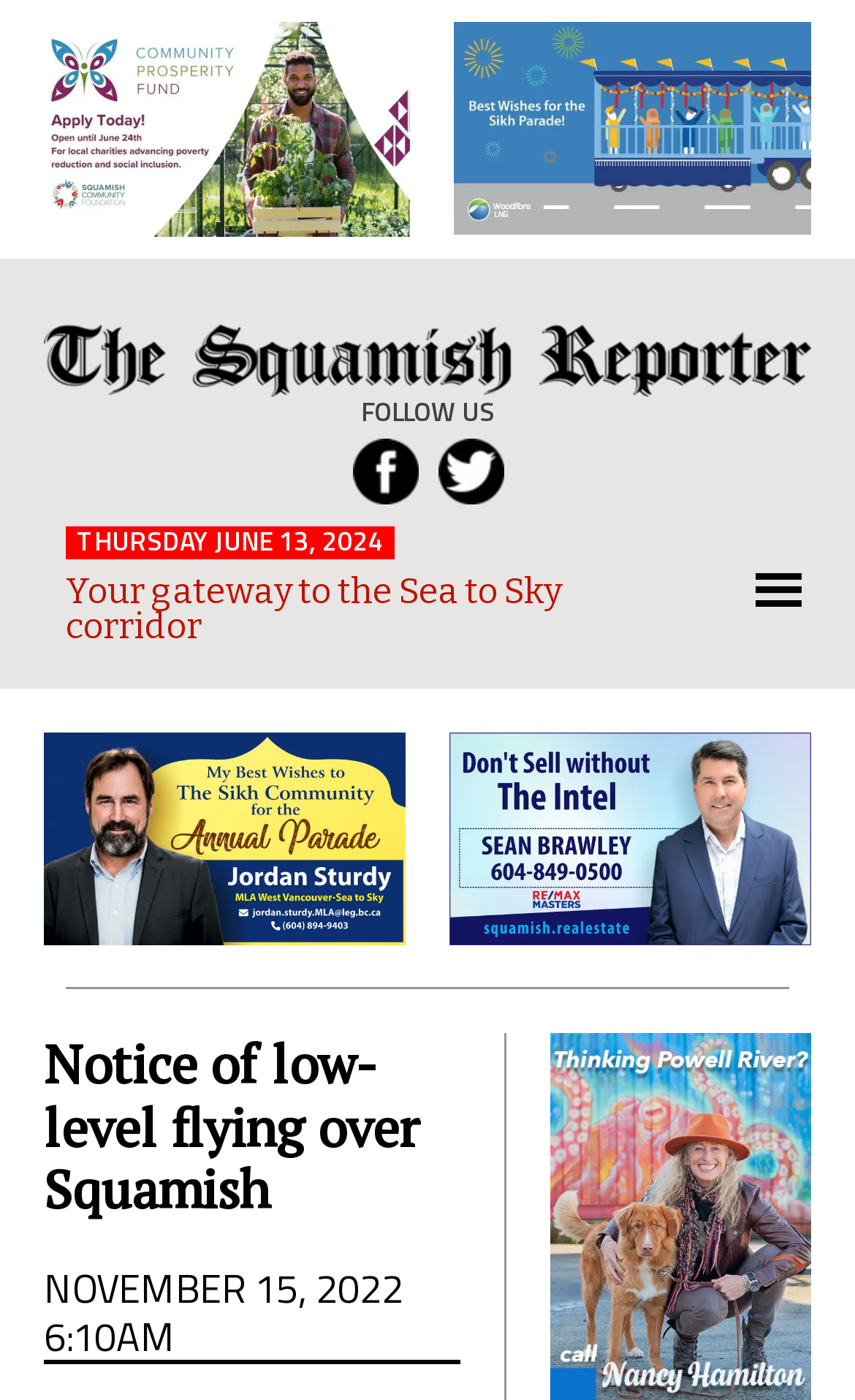Find and generate the main title of the webpage.

Notice of low-level flying over Squamish